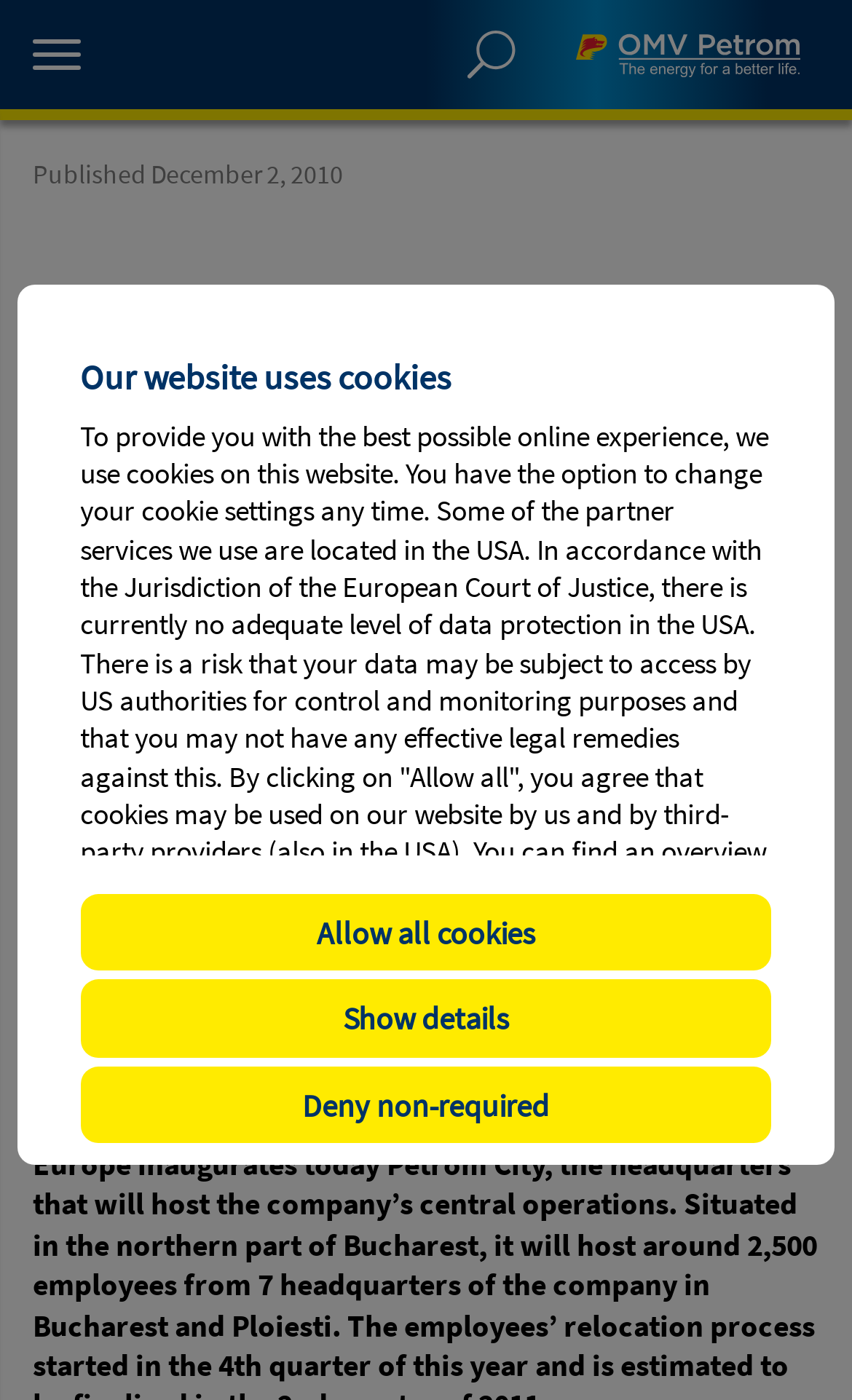Give a one-word or one-phrase response to the question: 
What is the impact of the project on the economy?

Significant